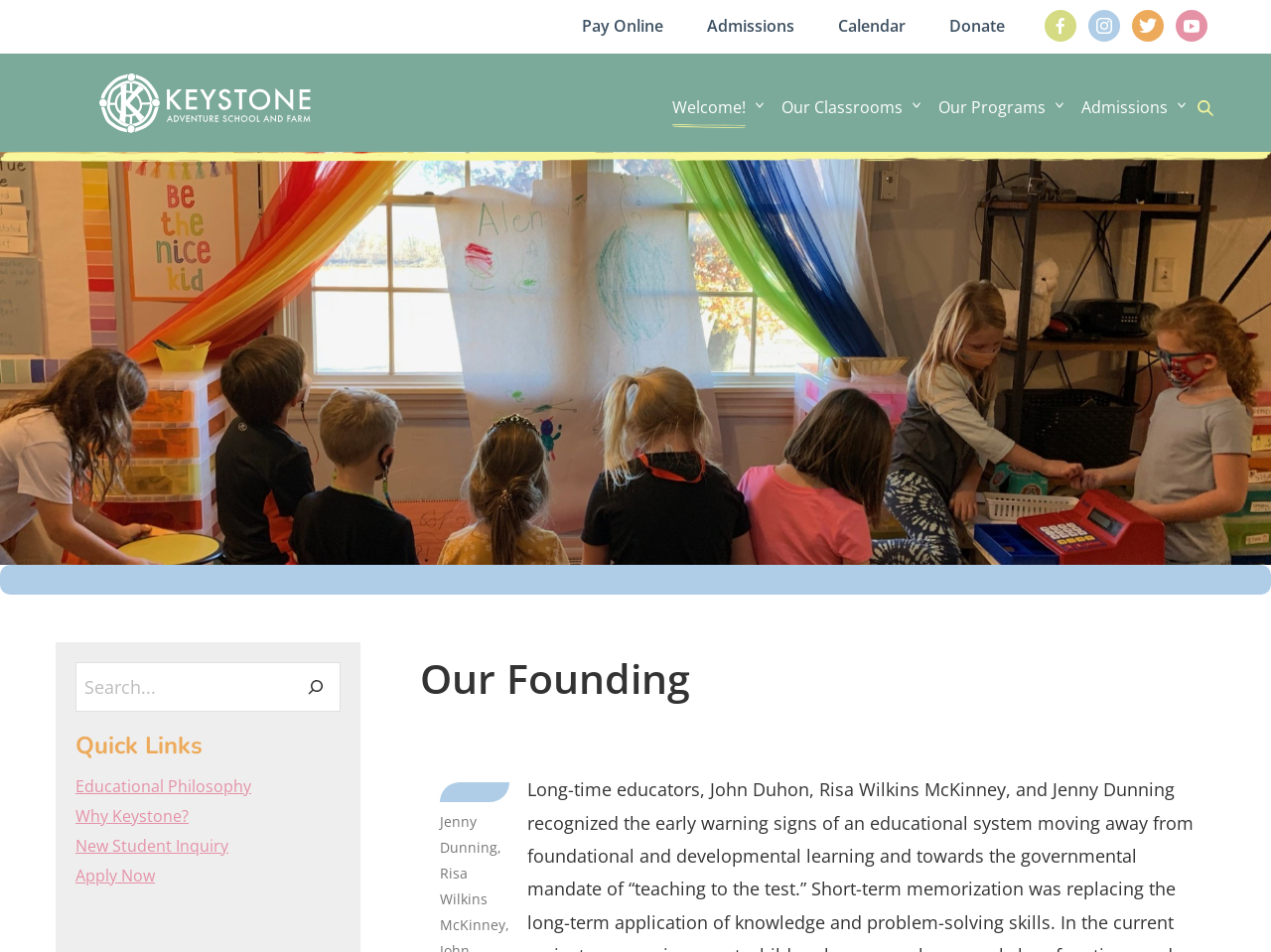How many social media links are present?
Analyze the screenshot and provide a detailed answer to the question.

There are four social media links present at the top-right corner of the webpage, represented by icons '', '', '', and ''.